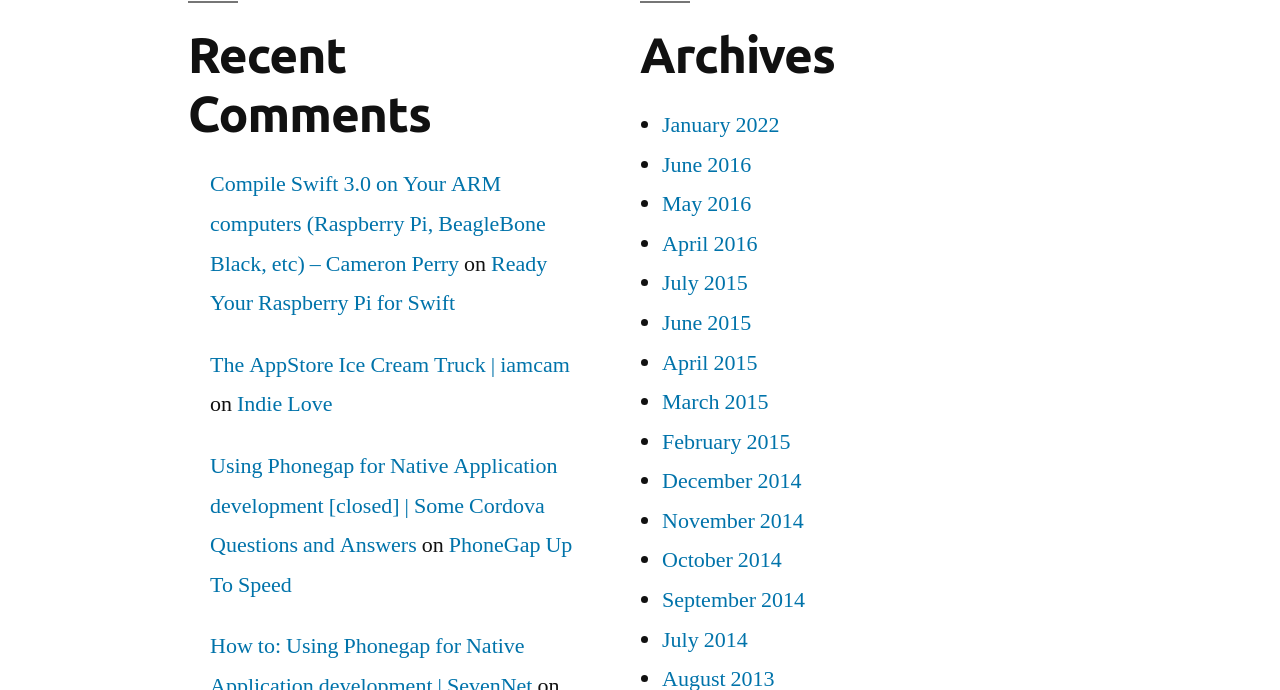Could you determine the bounding box coordinates of the clickable element to complete the instruction: "Read article about compiling Swift 3.0 on ARM computers"? Provide the coordinates as four float numbers between 0 and 1, i.e., [left, top, right, bottom].

[0.164, 0.247, 0.426, 0.402]